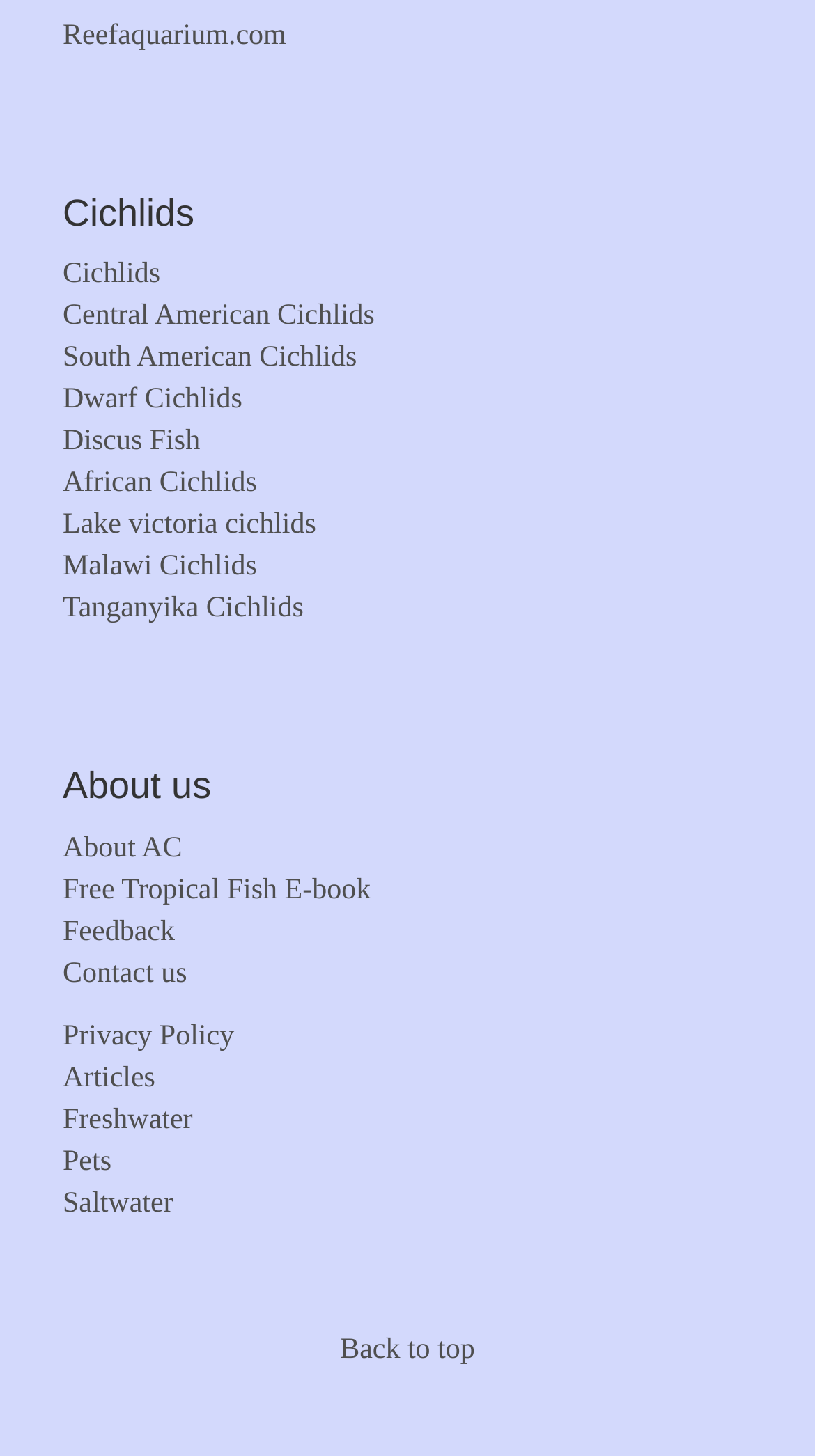Locate the bounding box for the described UI element: "Back to top". Ensure the coordinates are four float numbers between 0 and 1, formatted as [left, top, right, bottom].

[0.417, 0.917, 0.583, 0.939]